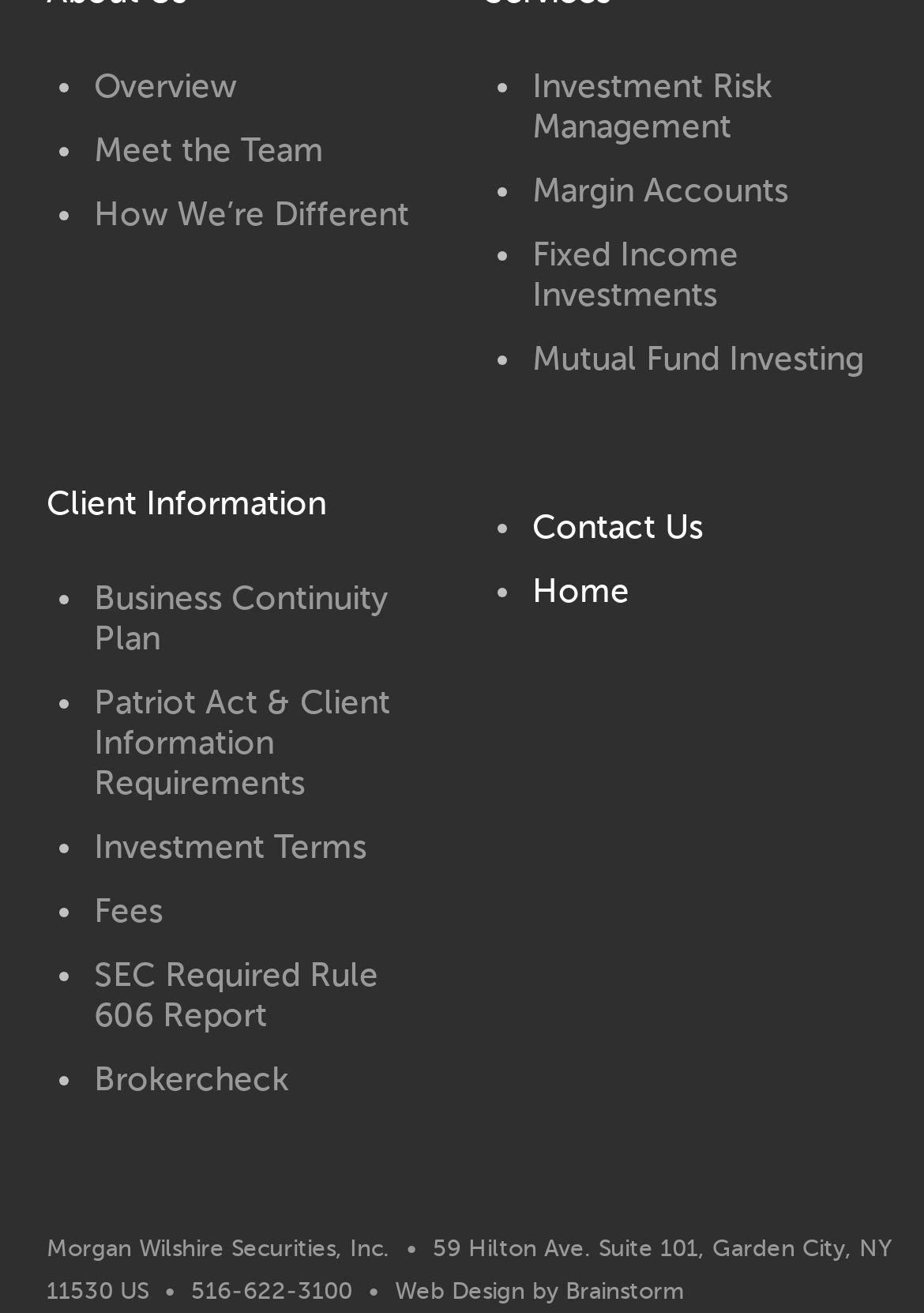Determine the bounding box coordinates of the element that should be clicked to execute the following command: "View the sitemap".

None